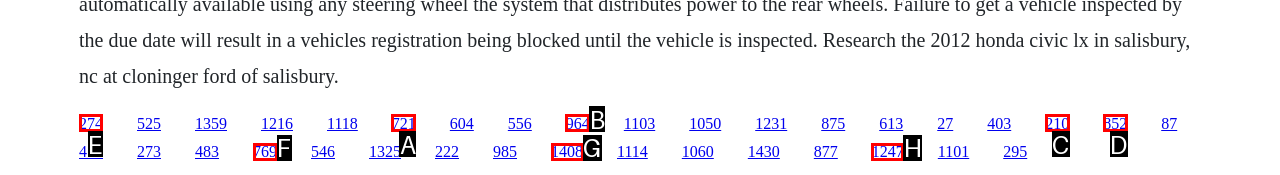Determine the correct UI element to click for this instruction: click the first link. Respond with the letter of the chosen element.

E